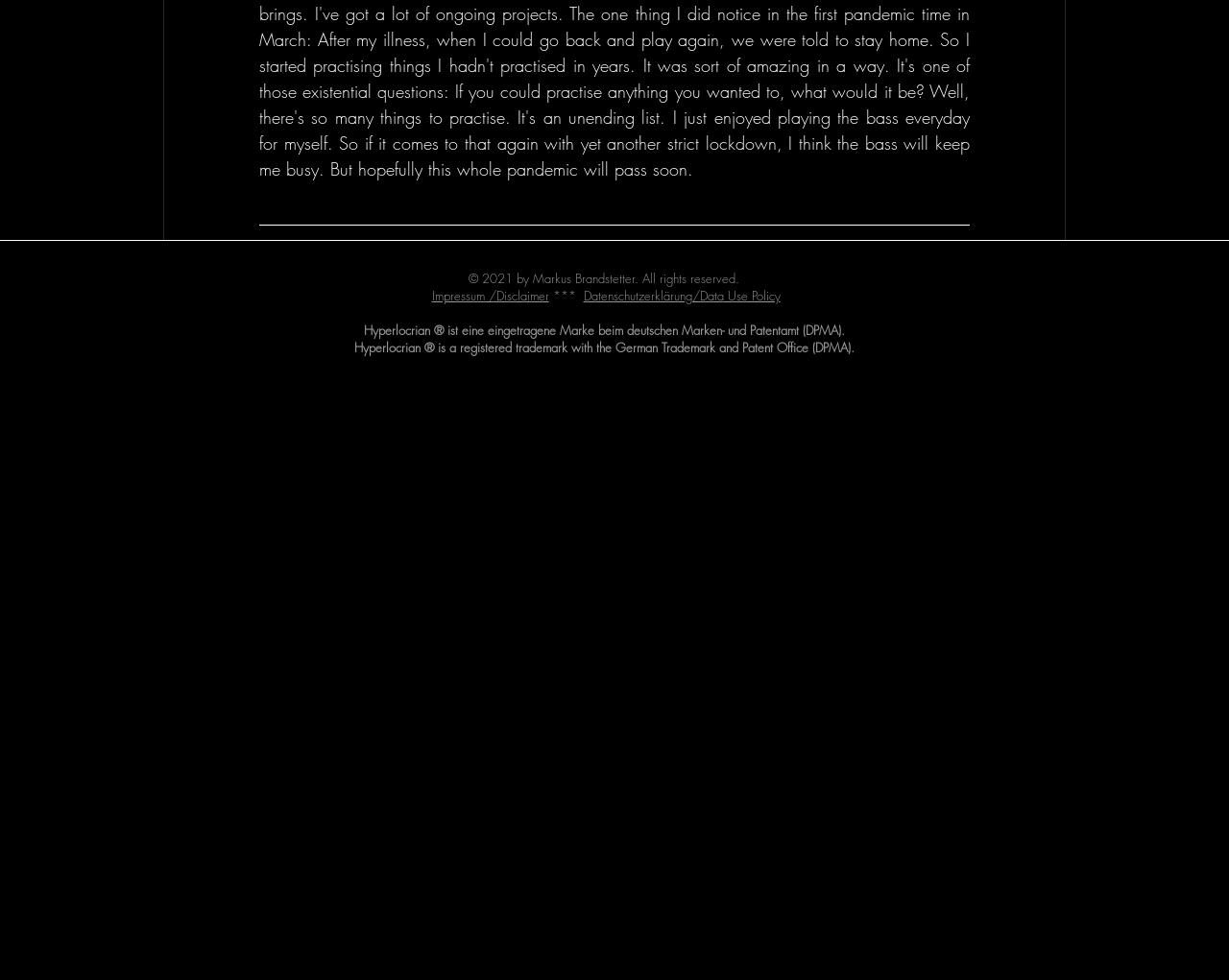Refer to the image and provide an in-depth answer to the question: 
How many articles are listed under 'Recent Posts'?

There are three article elements with IDs 259, 260, and 261, each containing a link to a different article. These elements are located vertically below the 'Recent Posts' heading element with ID 233.